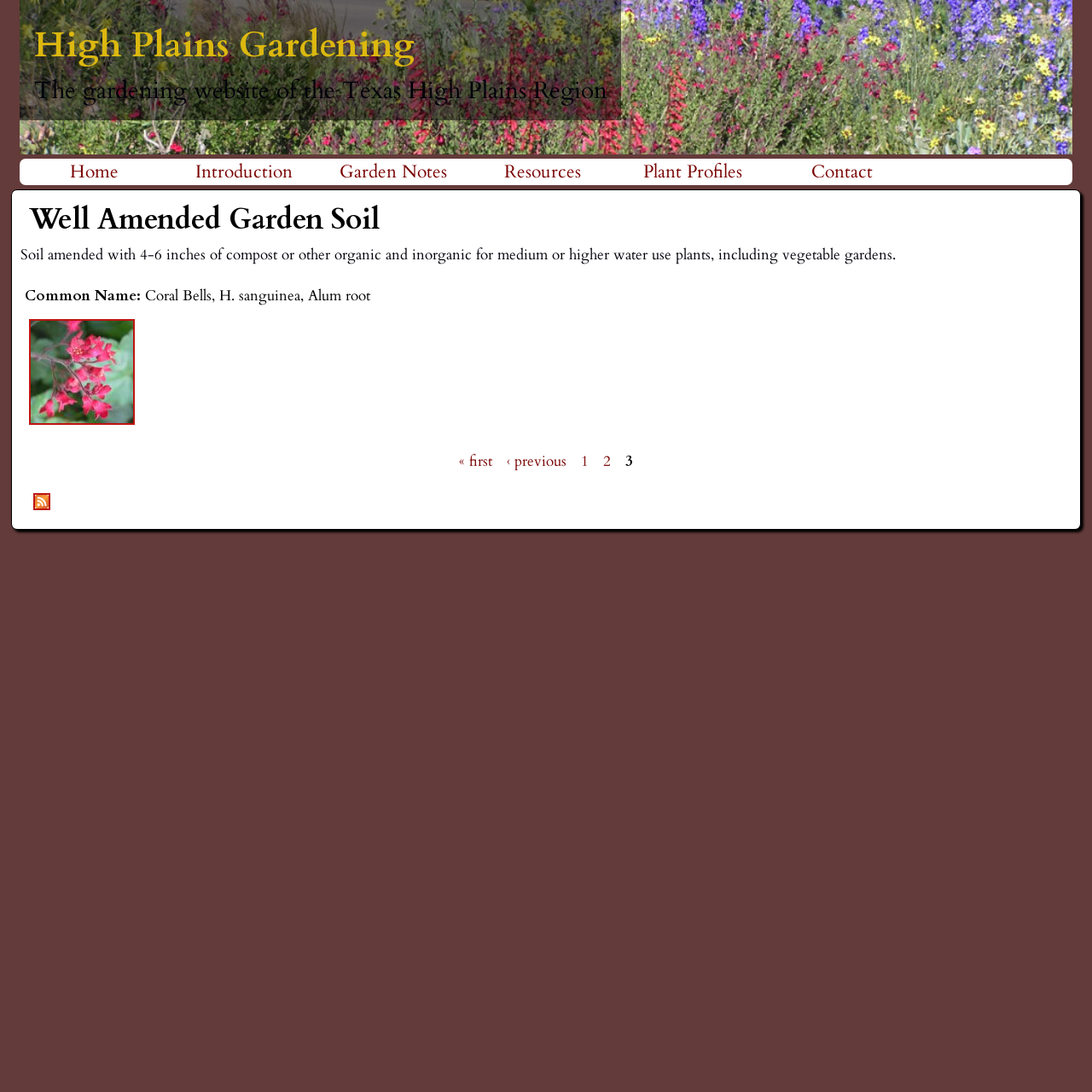Can you provide the bounding box coordinates for the element that should be clicked to implement the instruction: "Click on 'Subscribe to Well Amended Garden Soil'"?

[0.026, 0.458, 0.05, 0.476]